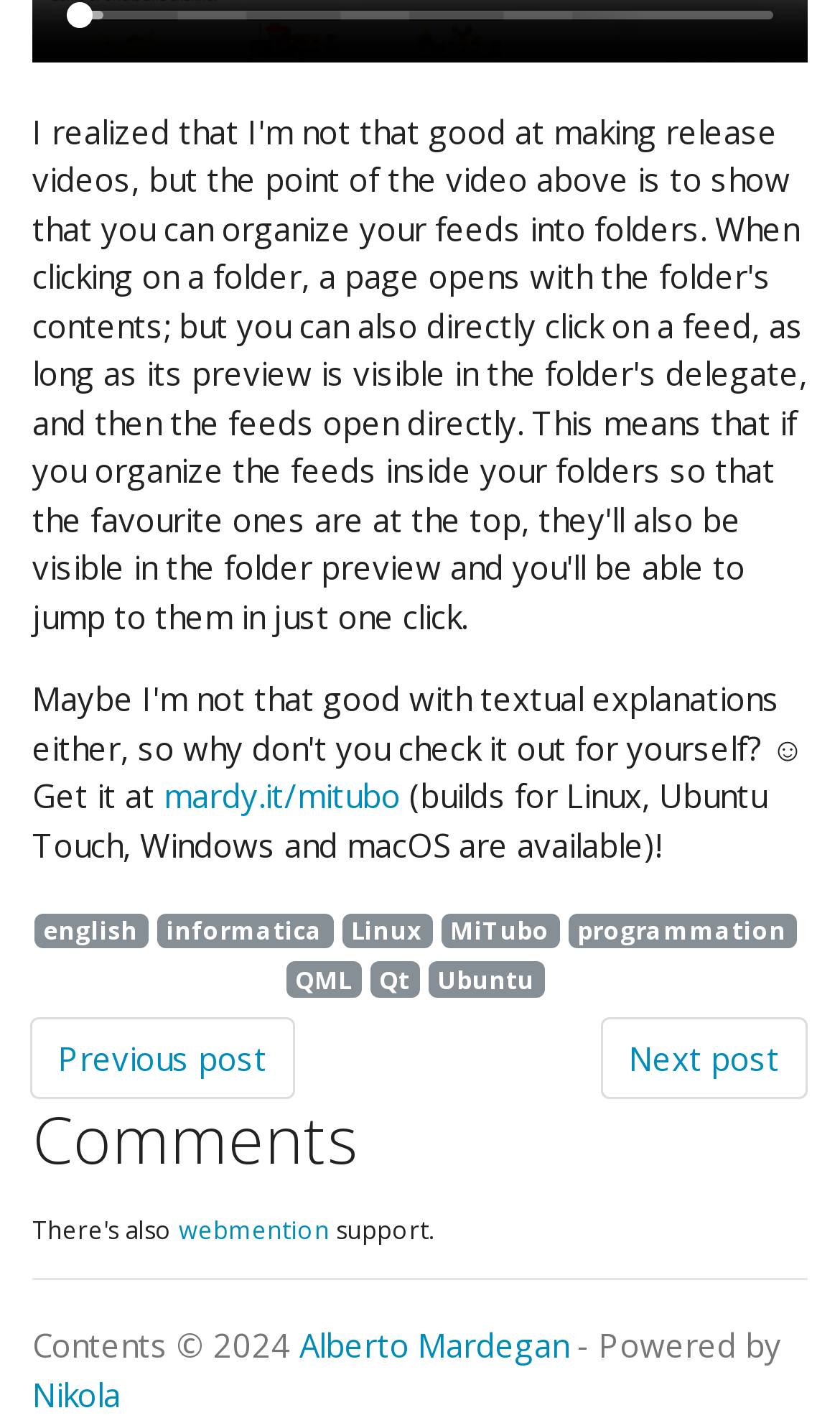Determine the bounding box coordinates of the region to click in order to accomplish the following instruction: "go to Mardy.it/Mitubo". Provide the coordinates as four float numbers between 0 and 1, specifically [left, top, right, bottom].

[0.195, 0.546, 0.477, 0.576]